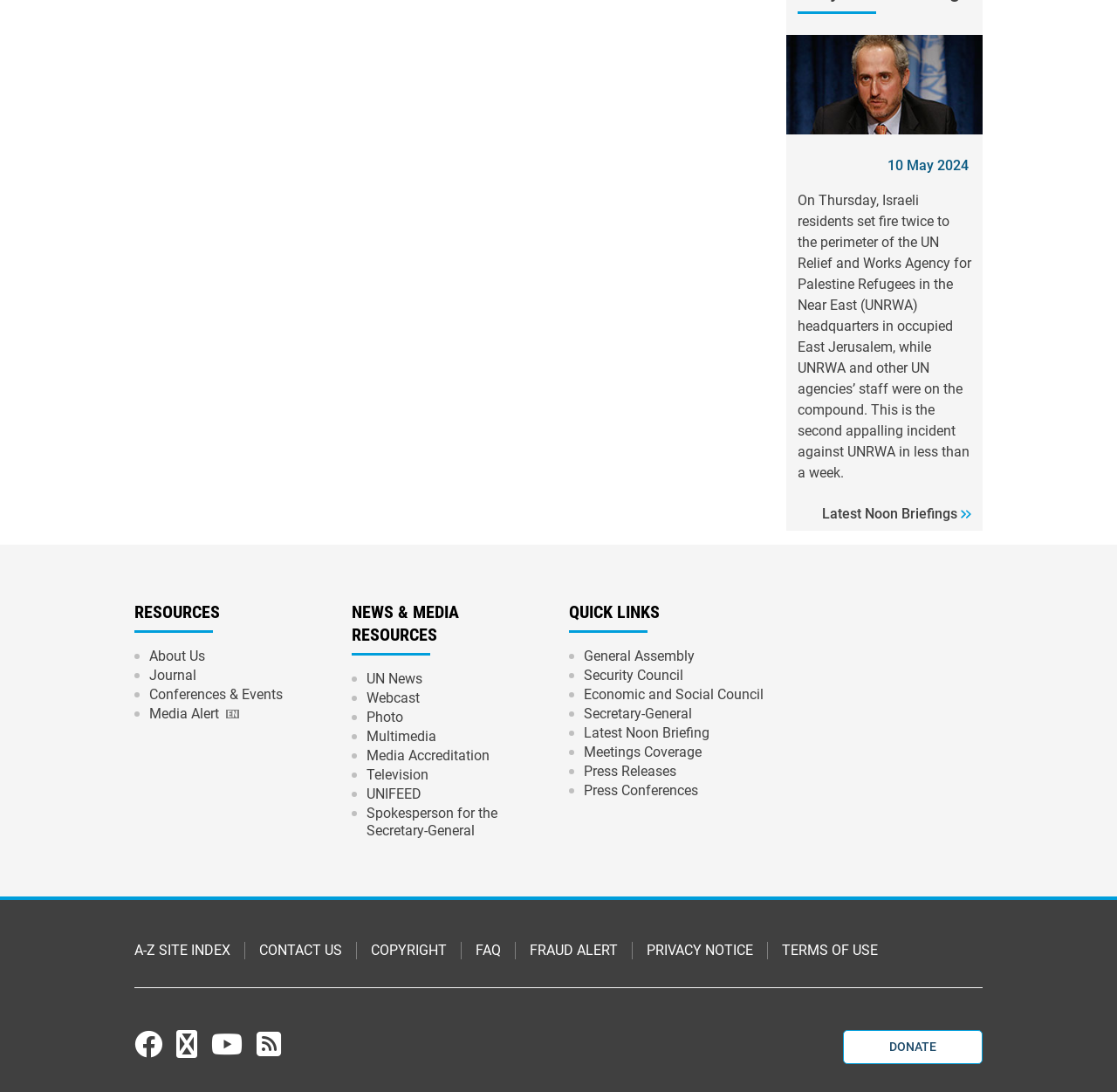Identify the bounding box coordinates of the HTML element based on this description: "Economic and Social Council".

[0.522, 0.627, 0.684, 0.645]